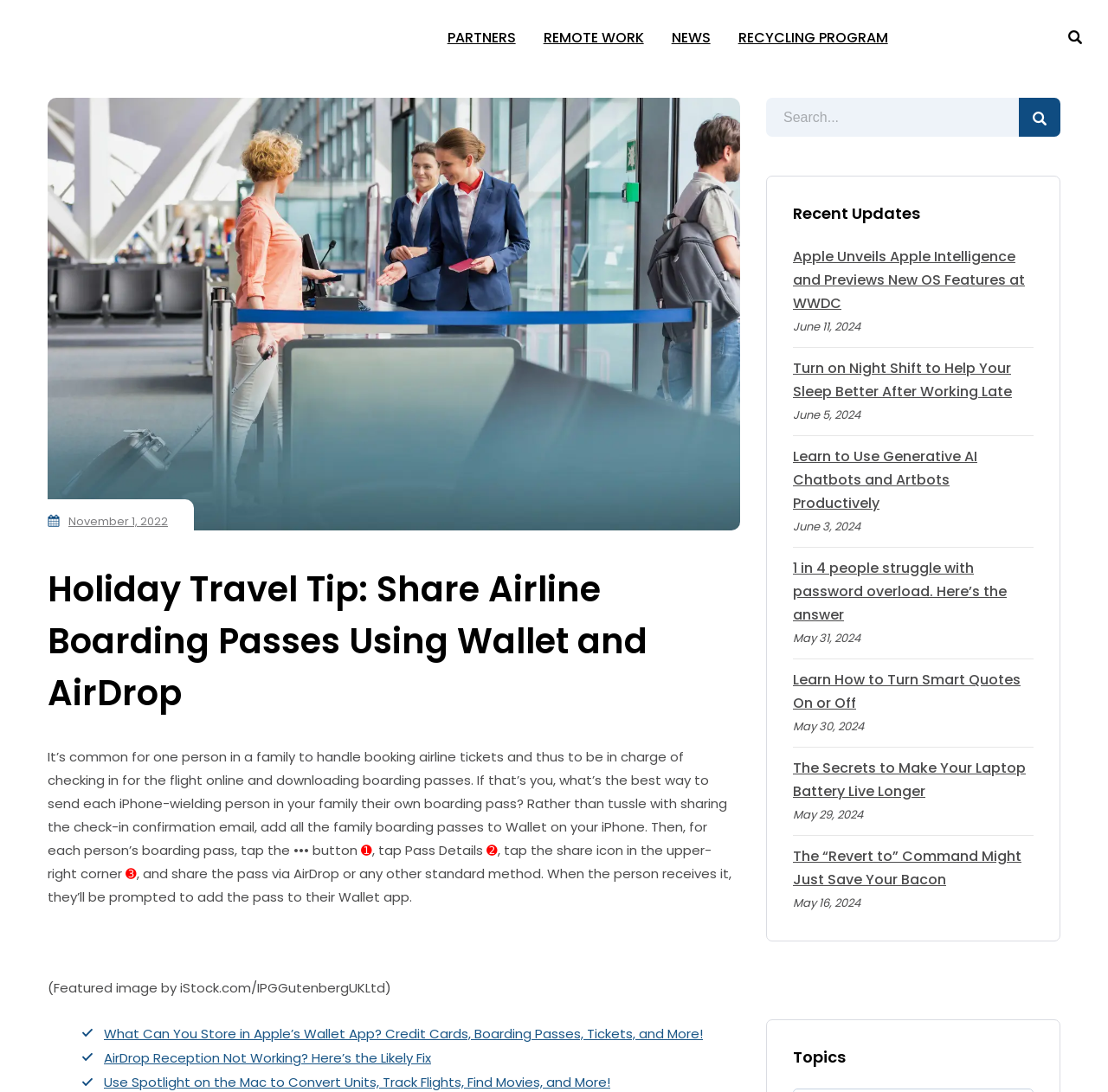Please identify the coordinates of the bounding box that should be clicked to fulfill this instruction: "Read 'Holiday Travel Tip: Share Airline Boarding Passes Using Wallet and AirDrop'".

[0.043, 0.516, 0.668, 0.658]